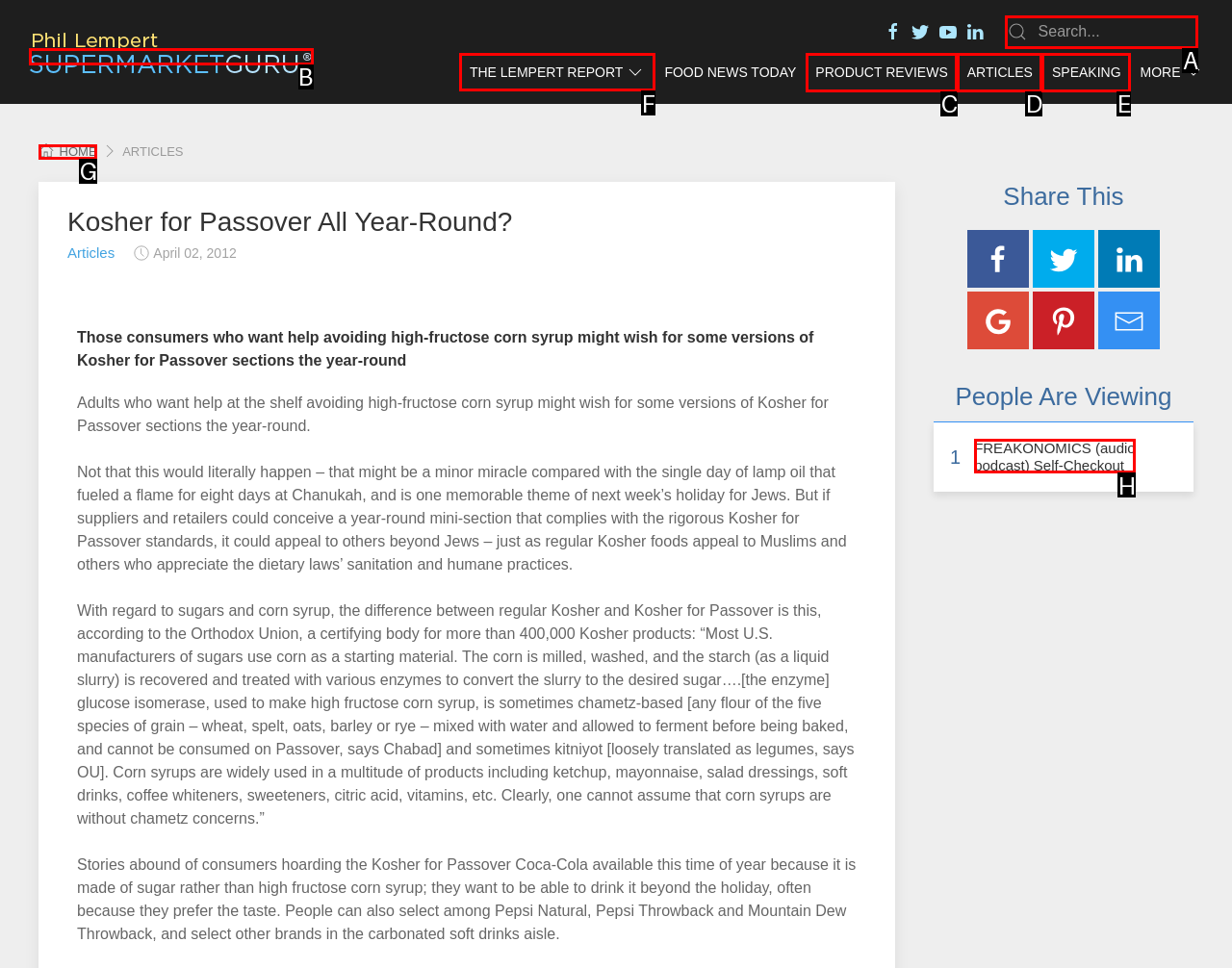Point out the specific HTML element to click to complete this task: Click on 'THE LEMPERT REPORT' Reply with the letter of the chosen option.

F